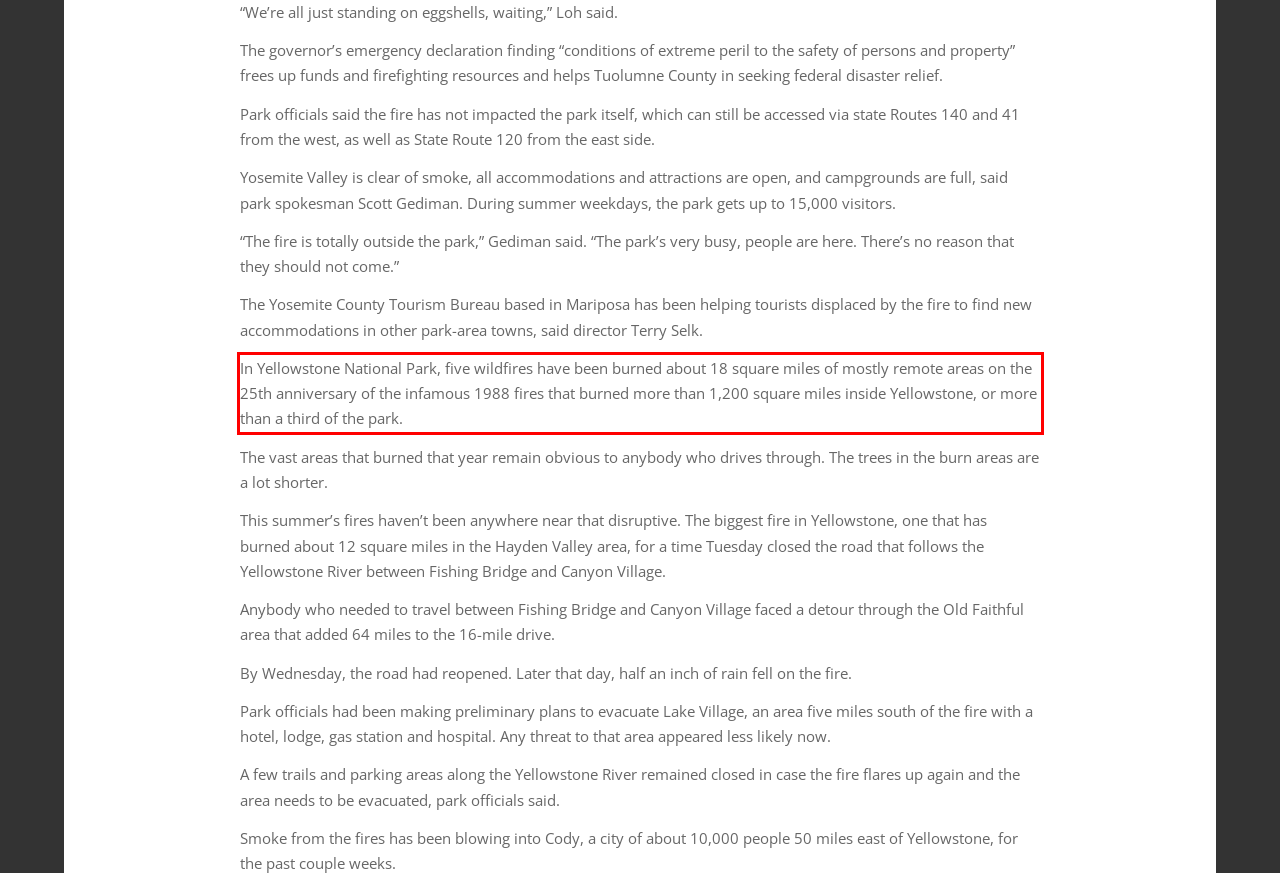You are provided with a screenshot of a webpage containing a red bounding box. Please extract the text enclosed by this red bounding box.

In Yellowstone National Park, five wildfires have been burned about 18 square miles of mostly remote areas on the 25th anniversary of the infamous 1988 fires that burned more than 1,200 square miles inside Yellowstone, or more than a third of the park.